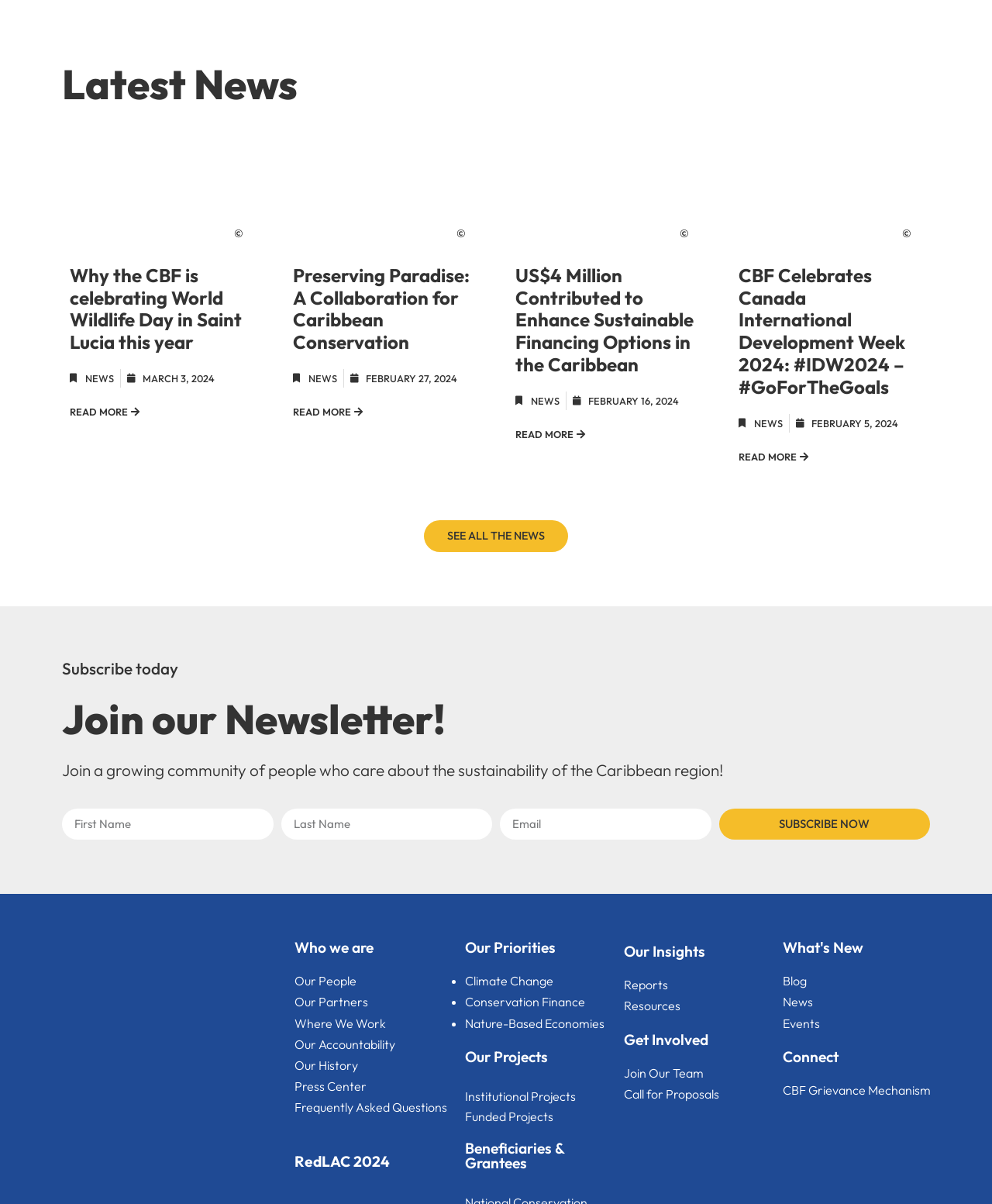Given the element description info@centrevox.ca, predict the bounding box coordinates for the UI element in the webpage screenshot. The format should be (top-left x, top-left y, bottom-right x, bottom-right y), and the values should be between 0 and 1.

None